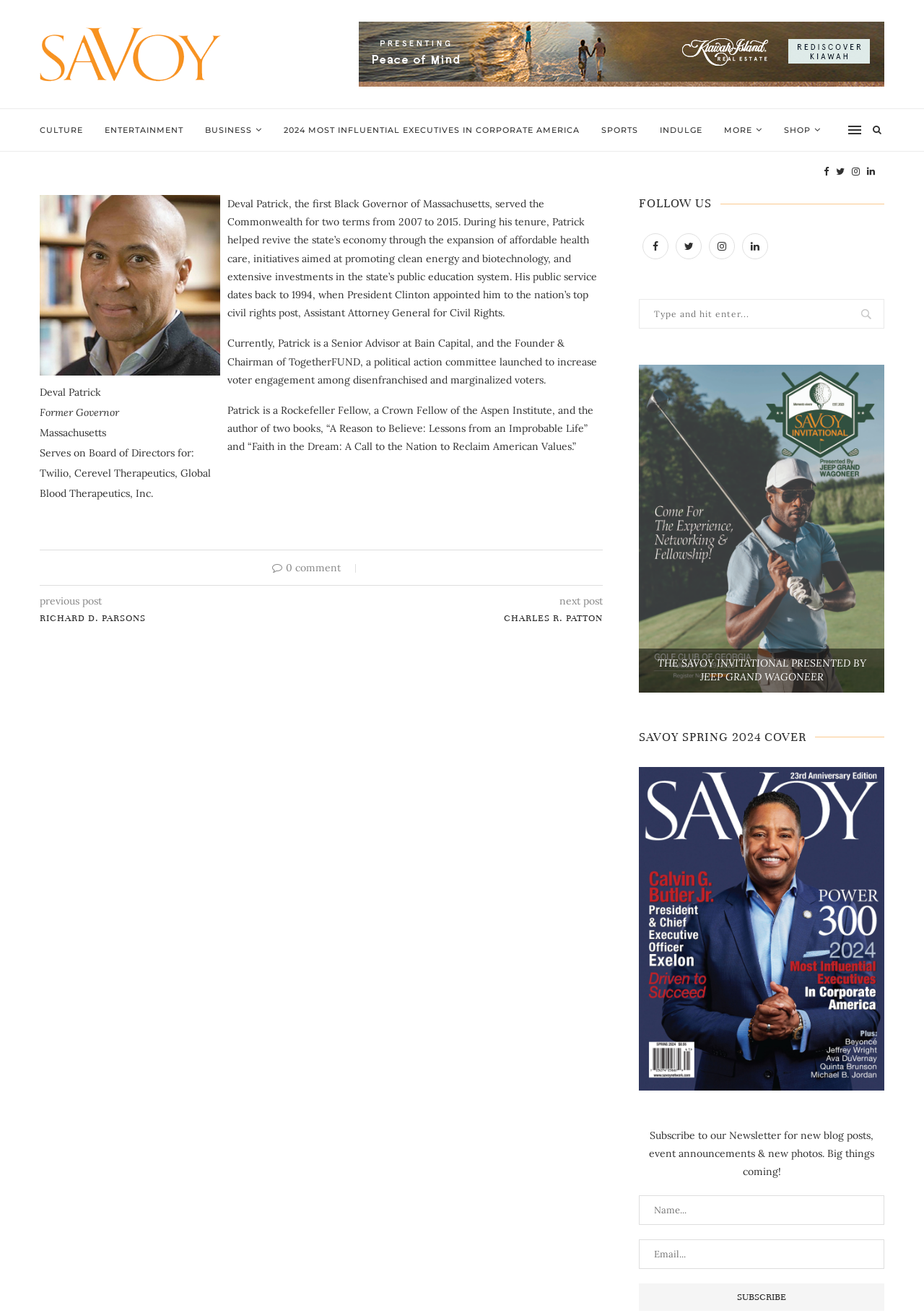Produce a meticulous description of the webpage.

This webpage is about Deval Patrick, a former Governor of Massachusetts. At the top, there is a navigation menu with links to different sections, including "CULTURE", "ENTERTAINMENT", "BUSINESS", and more. Below the navigation menu, there is a large image and a brief introduction to Deval Patrick, including his title and a short description of his background.

To the right of the introduction, there are several social media links and a search bar. Below the introduction, there is a section with a heading "2024 MOST INFLUENTIAL EXECUTIVES IN CORPORATE AMERICA" and several links to other articles or posts.

The main content of the webpage is a biography of Deval Patrick, which includes his accomplishments as Governor, his current roles, and his publications. The biography is divided into several paragraphs and includes a few images.

At the bottom of the webpage, there are several complementary sections. One section has a heading "FOLLOW US" and includes links to social media platforms. Another section has a search bar and a textbox to enter a search query. There is also a section with a heading "THE SAVOY INVITATIONAL PRESENTED BY JEEP GRAND WAGONEER" and an image.

Further down, there is a section with a heading "SAVOY SPRING 2024 COVER" and a link to a related article or post. Below that, there is a section with a heading "Subscribe to our Newsletter" and a form to enter a name and email address to subscribe to the newsletter.